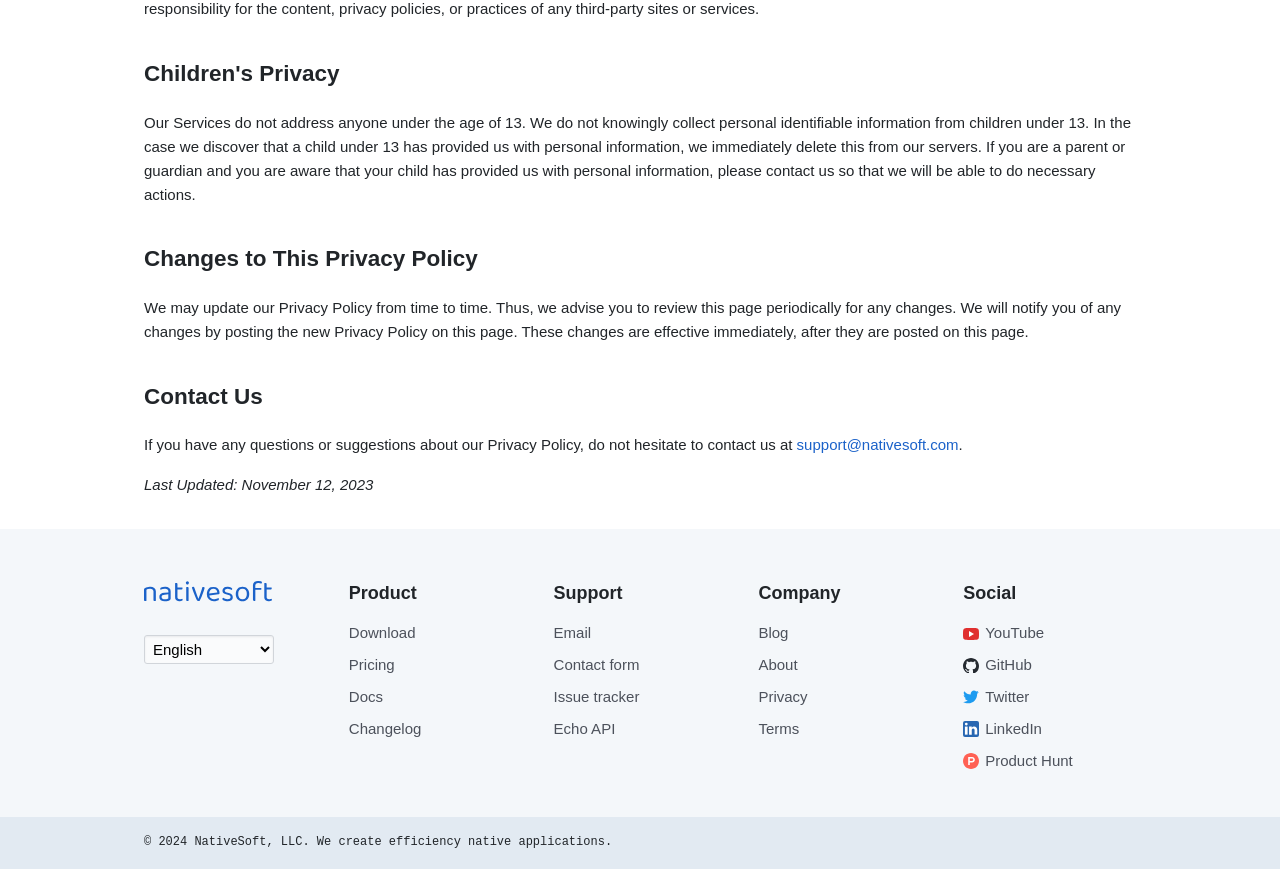Please identify the bounding box coordinates of the clickable element to fulfill the following instruction: "Download the product". The coordinates should be four float numbers between 0 and 1, i.e., [left, top, right, bottom].

[0.272, 0.719, 0.325, 0.738]